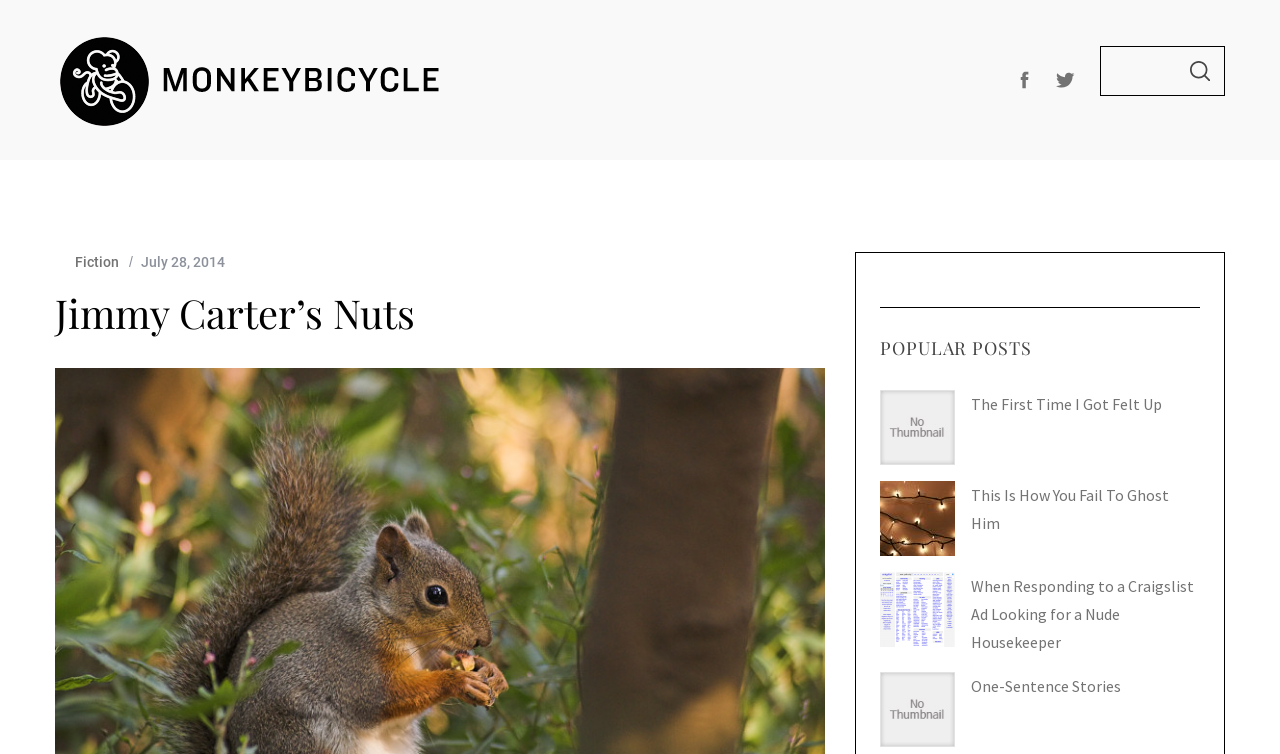Provide a one-word or brief phrase answer to the question:
What is the popular post on the website?

The First Time I Got Felt Up